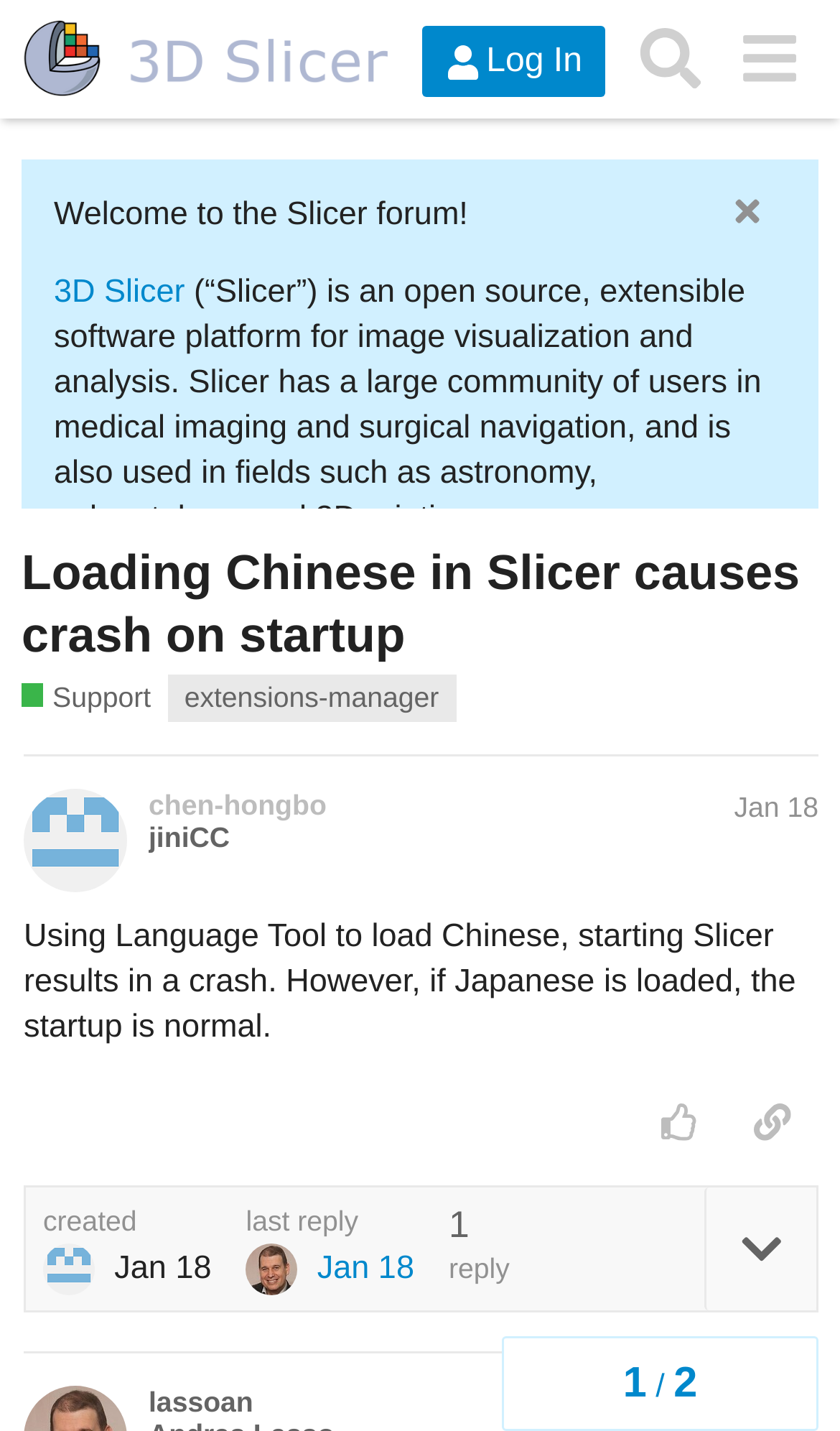Please reply to the following question using a single word or phrase: 
What is the category of the current topic?

Support